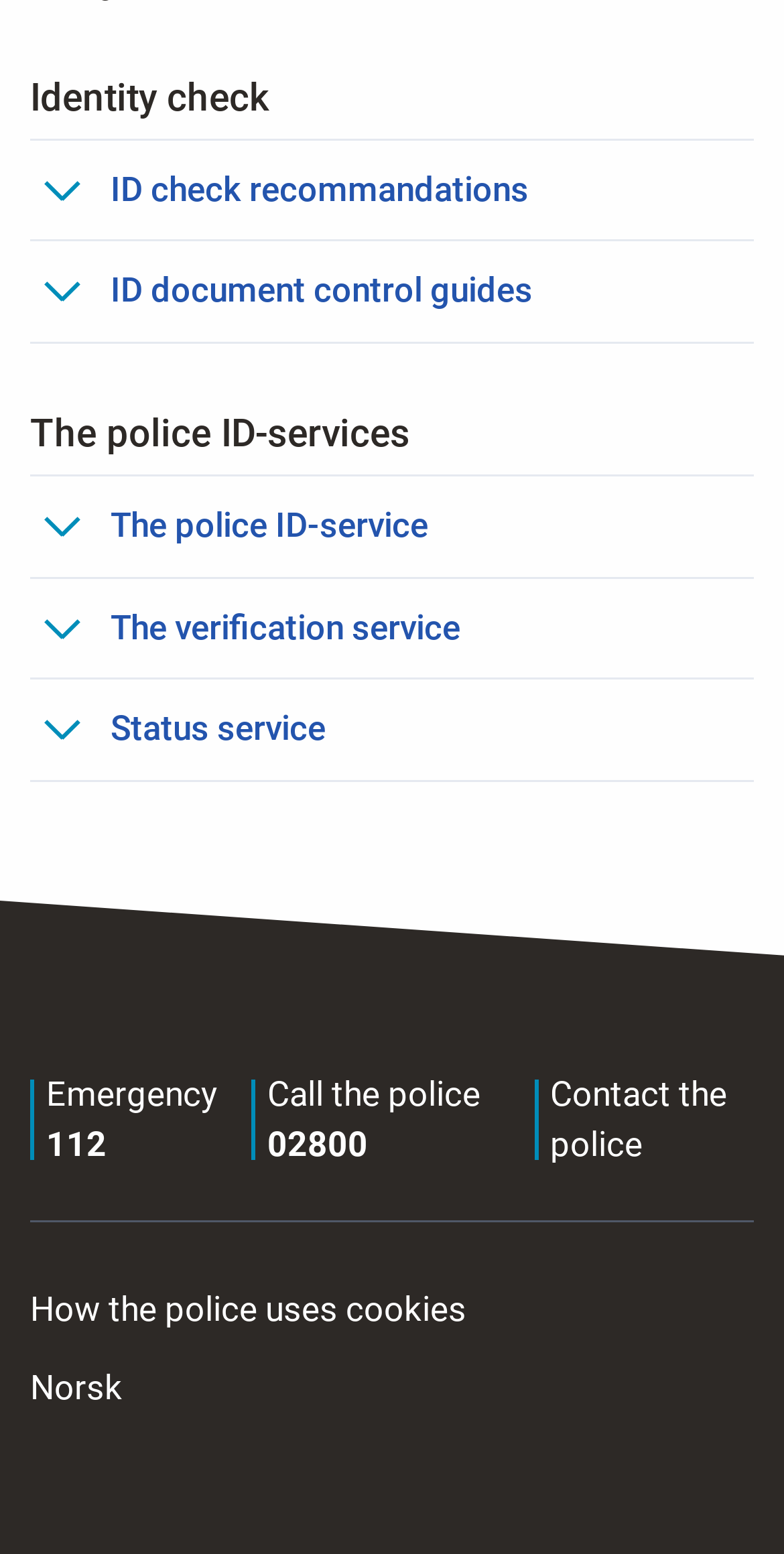Please locate the bounding box coordinates of the element's region that needs to be clicked to follow the instruction: "click on the Artanzo logo". The bounding box coordinates should be provided as four float numbers between 0 and 1, i.e., [left, top, right, bottom].

None